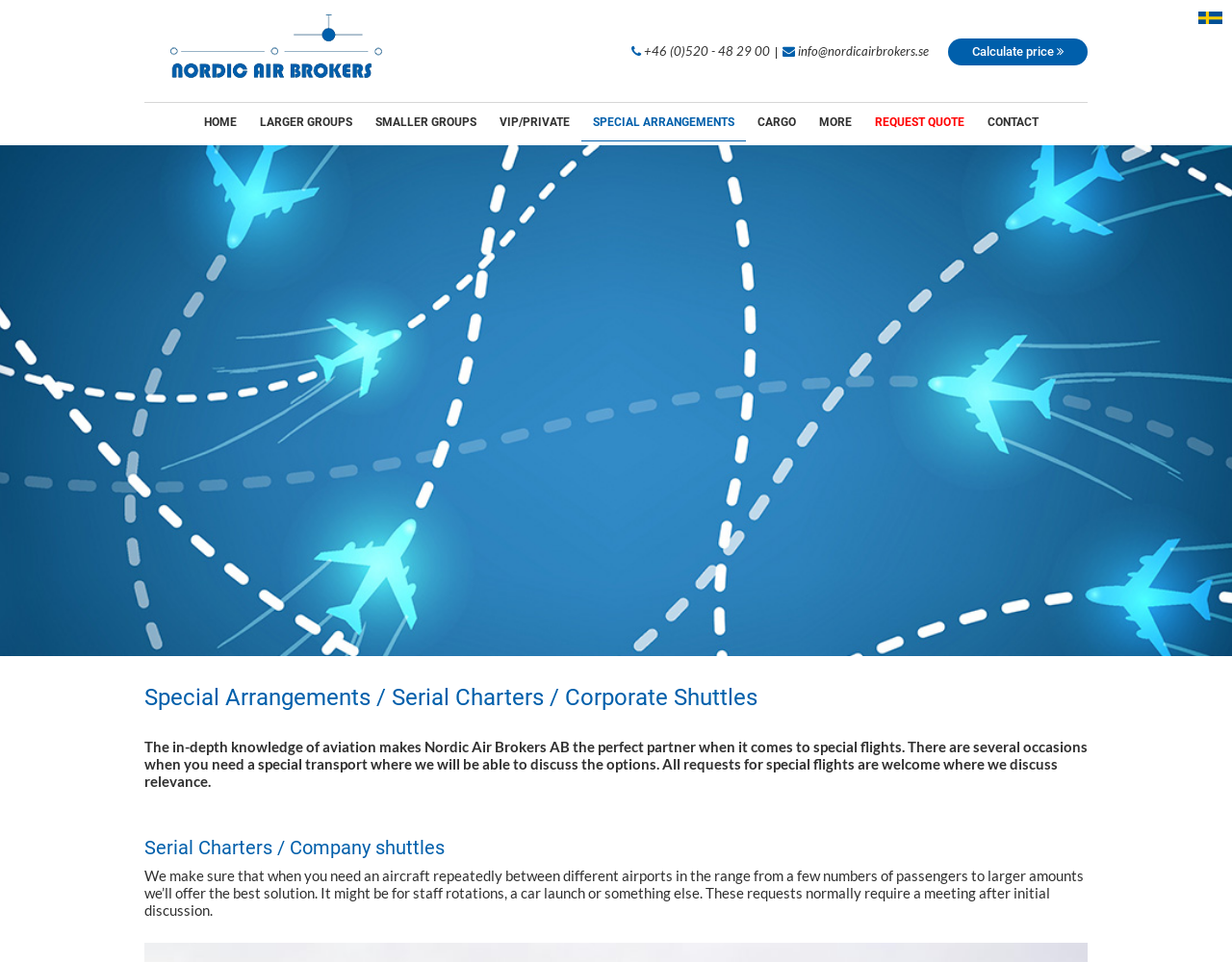Locate the bounding box coordinates of the UI element described by: "Calculate price". The bounding box coordinates should consist of four float numbers between 0 and 1, i.e., [left, top, right, bottom].

[0.77, 0.04, 0.883, 0.068]